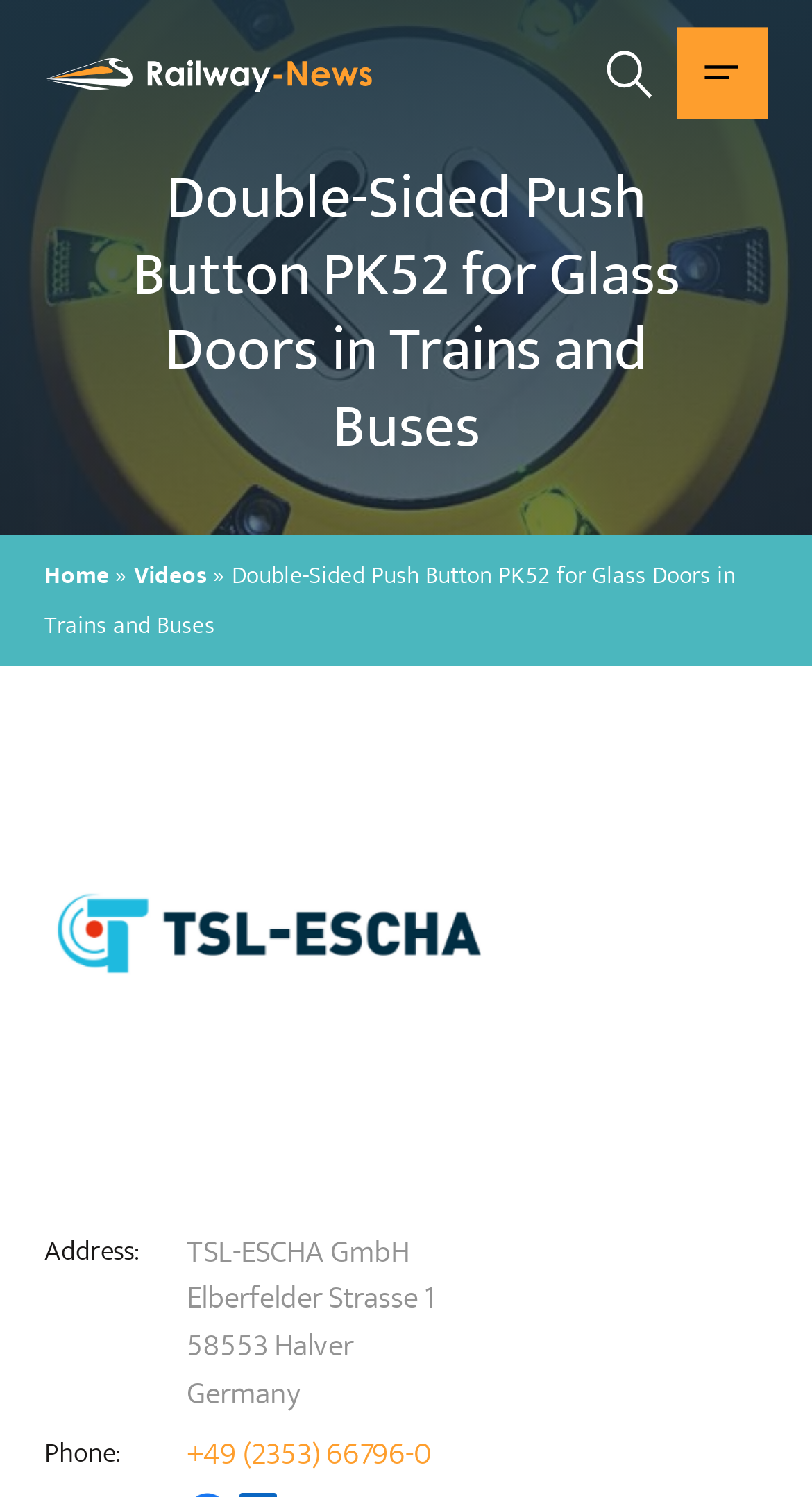Give a detailed account of the webpage, highlighting key information.

The webpage is about the Double-Sided Door Opening Push Button PK52 for Trains and Buses. At the top left corner, there is a link to go back to the homepage. Next to it, there are two buttons, "Search" and "Menu", positioned side by side. 

Below these elements, there is a prominent heading that reads "Double-Sided Push Button PK52 for Glass Doors in Trains and Buses". Underneath the heading, there is a navigation menu with links to "Home" and "Videos", separated by a "»" symbol.

The main content of the page features an image of the Double-Sided Push Button PK52 for Glass Doors in Trains and Buses, taking up a significant portion of the page. Below the image, there is a section with the company's address, including the street address, city, postal code, and country. 

At the bottom of the page, there is a section with the company's phone number, which is a clickable link. Overall, the webpage has a clean and organized layout, with clear headings and concise text.